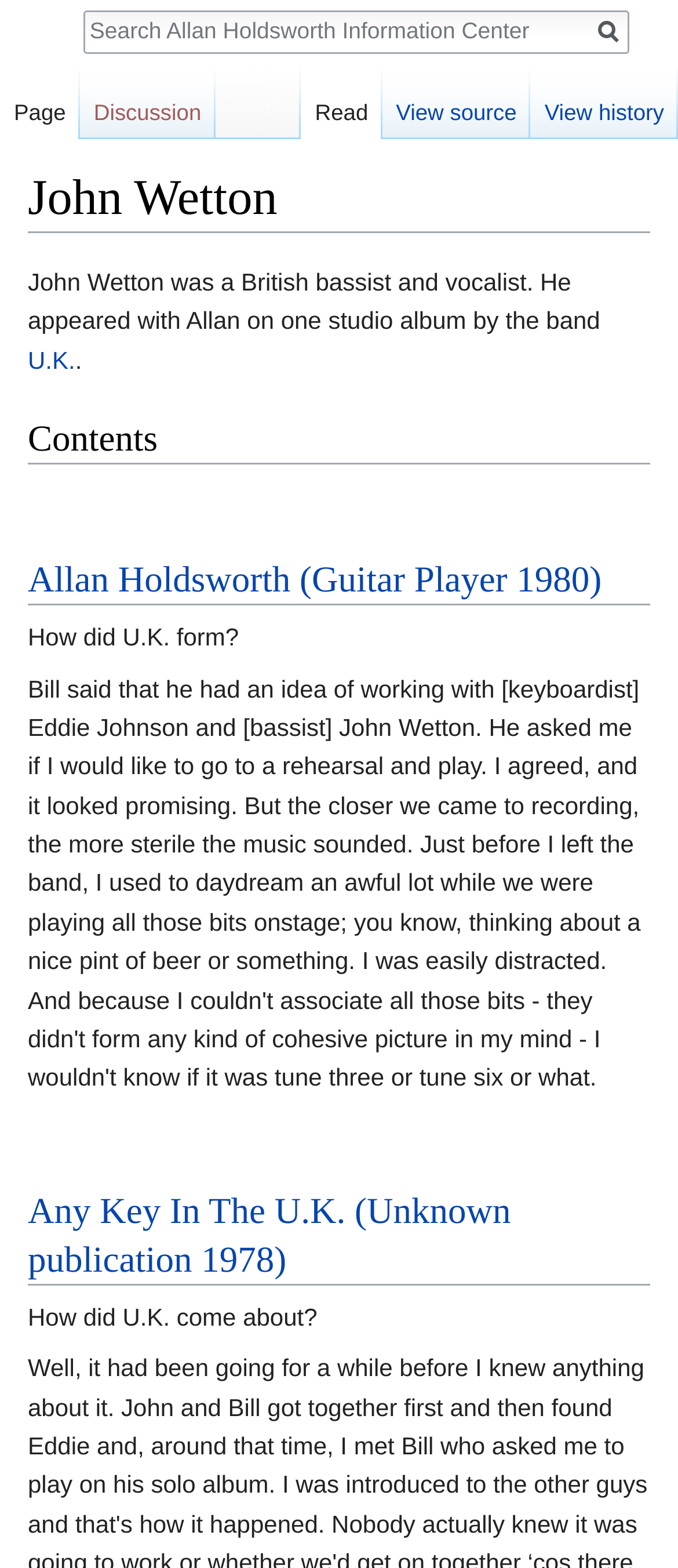Answer the following in one word or a short phrase: 
How many links are there under the 'Contents' heading?

Two